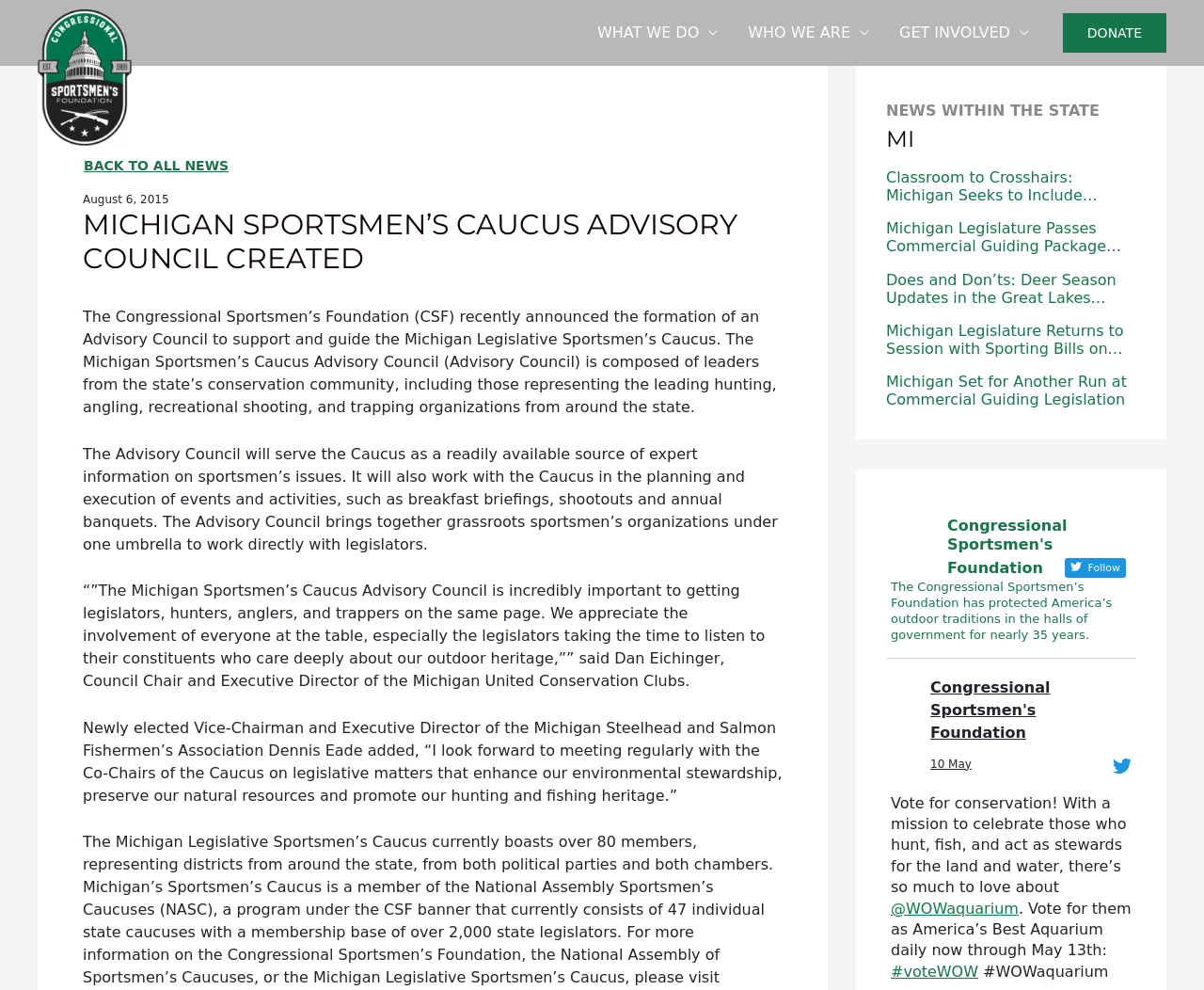Determine which piece of text is the heading of the webpage and provide it.

MICHIGAN SPORTSMEN’S CAUCUS ADVISORY COUNCIL CREATED